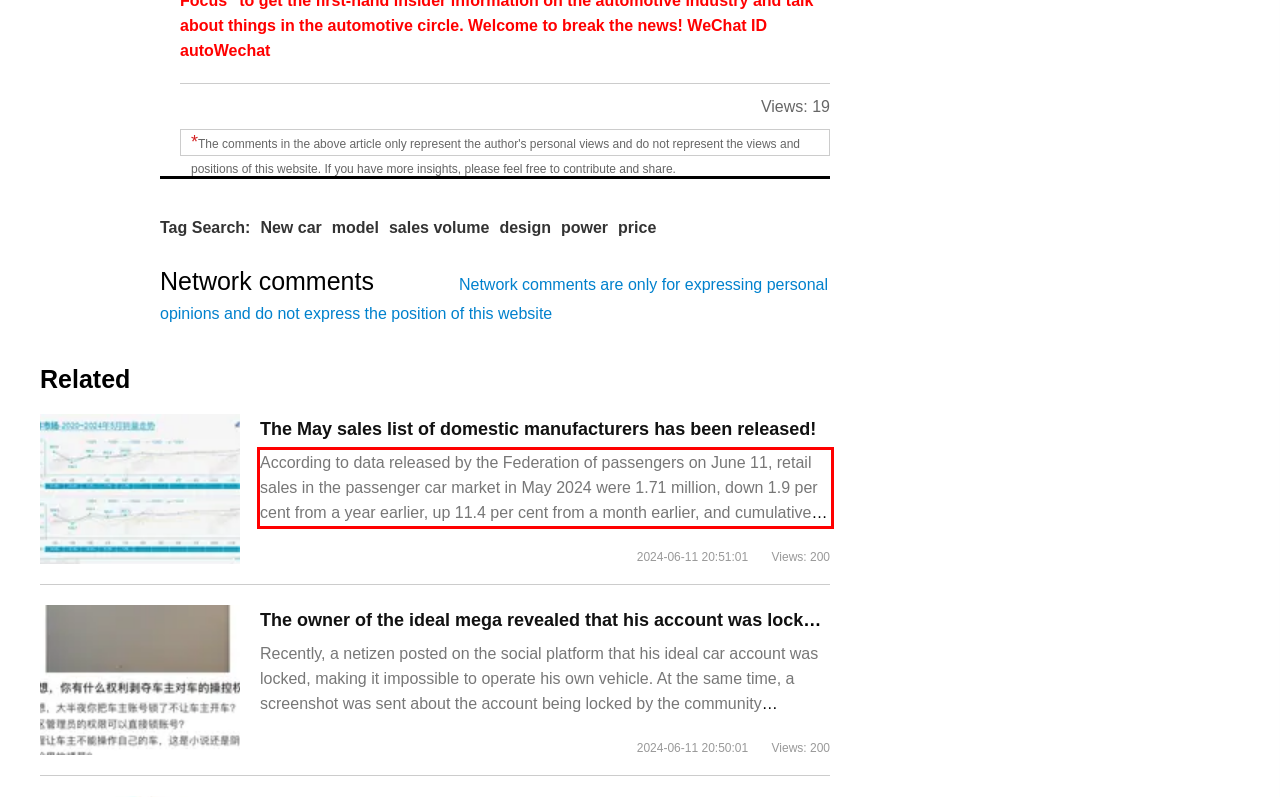You are looking at a screenshot of a webpage with a red rectangle bounding box. Use OCR to identify and extract the text content found inside this red bounding box.

According to data released by the Federation of passengers on June 11, retail sales in the passenger car market in May 2024 were 1.71 million, down 1.9 per cent from a year earlier, up 11.4 per cent from a month earlier, and cumulative retail sales from January to May in 2024 were 8.073 million, up 5.7 per cent from a year earlier. Retail sales from manufacturers